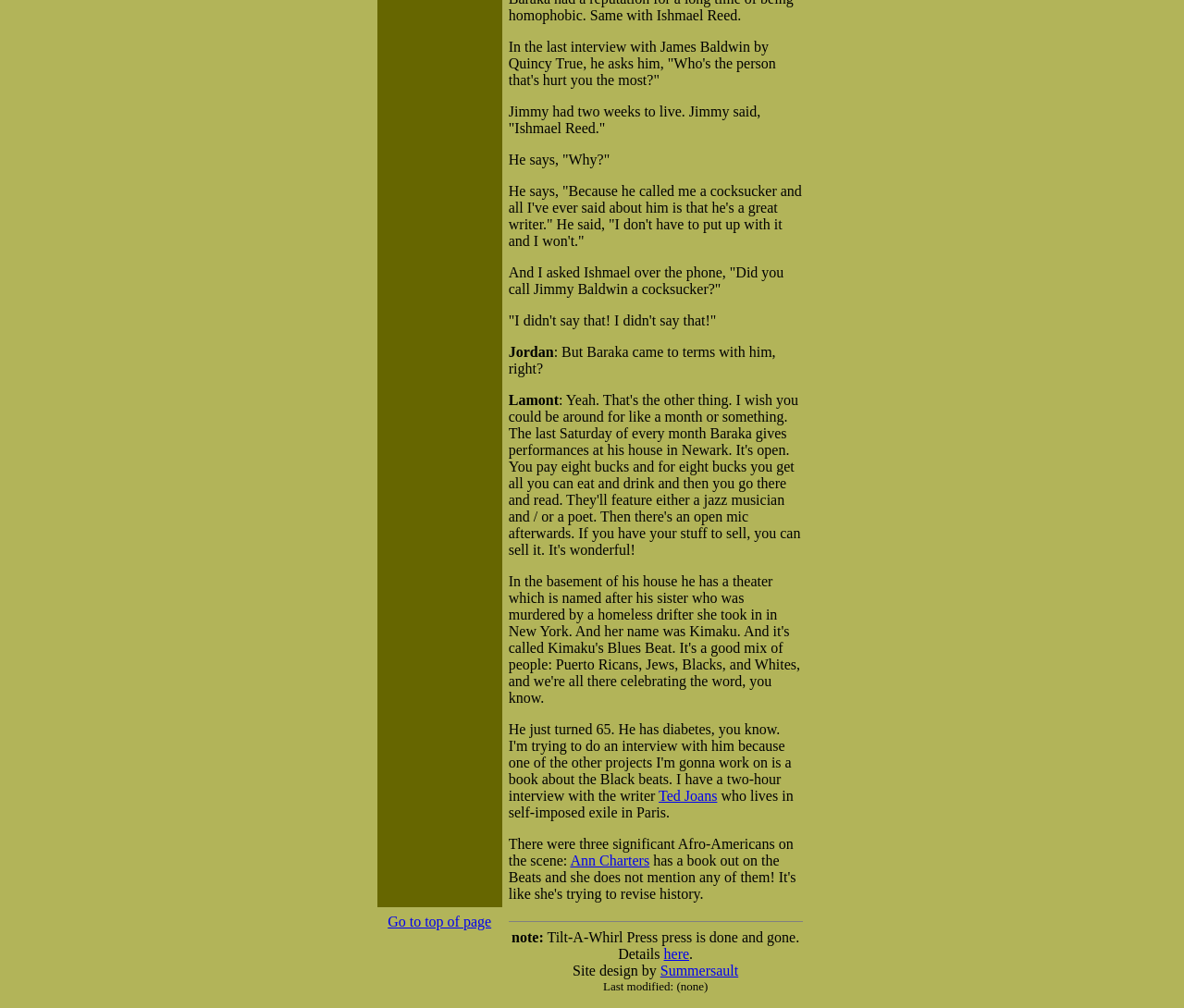Identify the bounding box of the UI element that matches this description: "Ann Charters".

[0.482, 0.846, 0.549, 0.861]